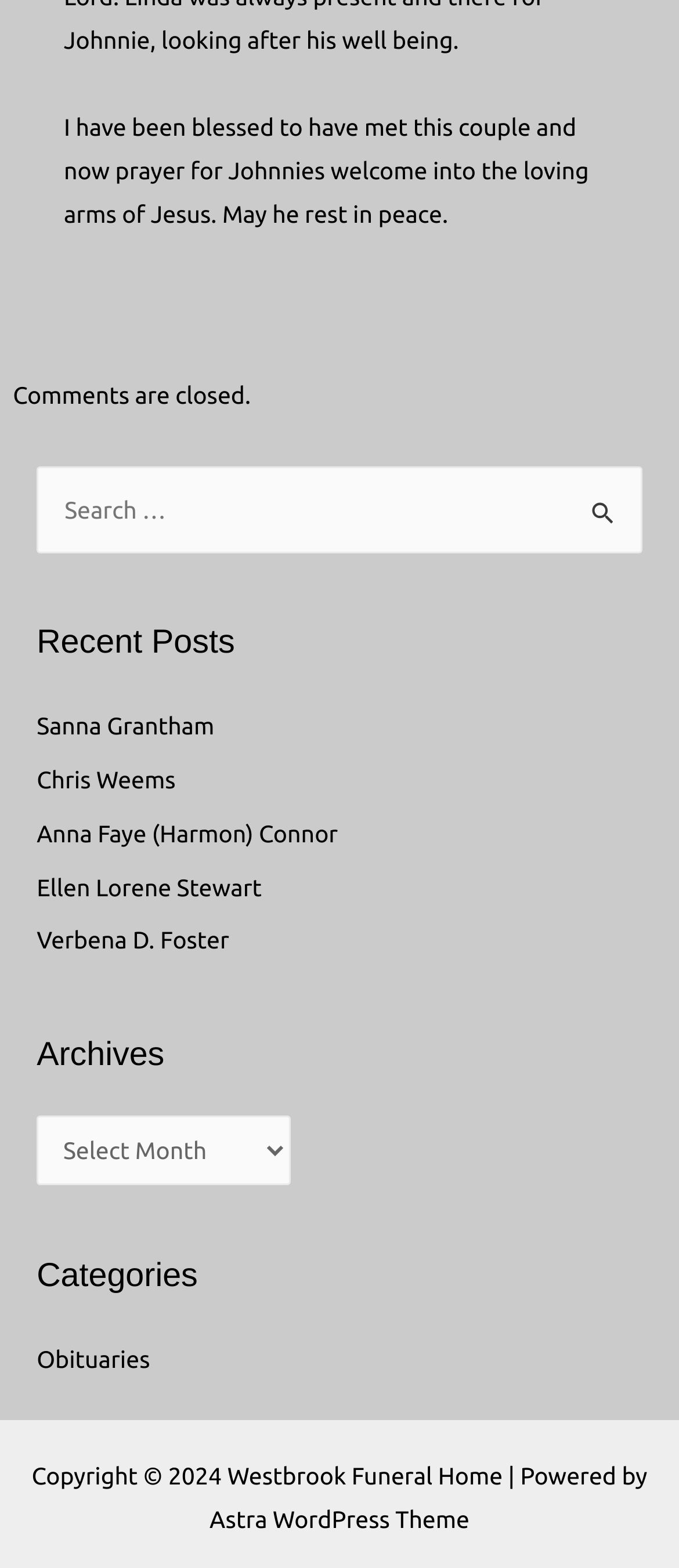Identify the bounding box coordinates of the clickable region to carry out the given instruction: "Search for something".

[0.054, 0.298, 0.946, 0.353]